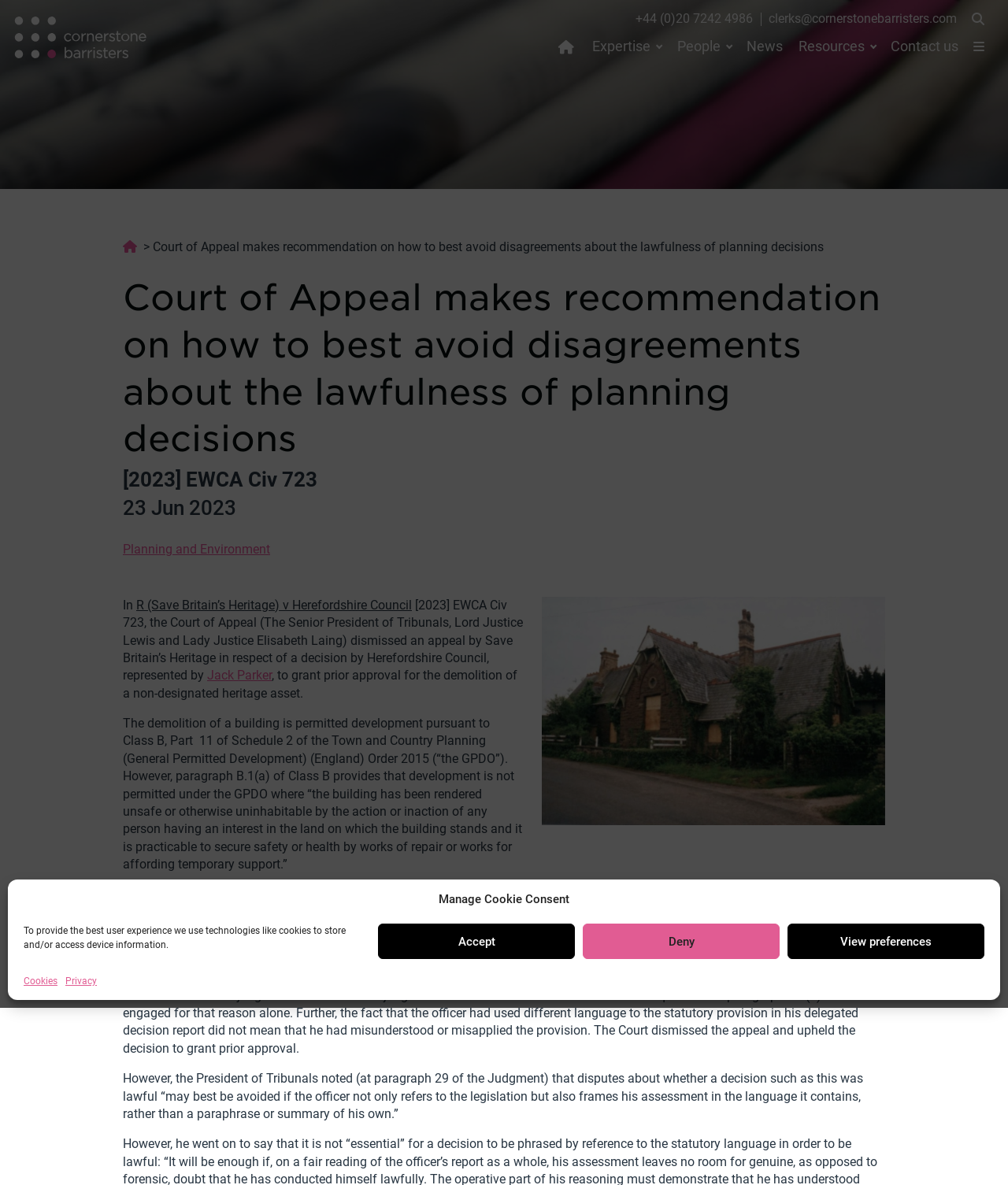What is the name of the judge mentioned in the article?
Refer to the image and give a detailed response to the question.

I found the answer by reading the article, which mentions the names of the judges involved in the case, including Lady Justice Elisabeth Laing.